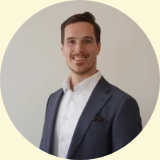Create an elaborate description of the image, covering every aspect.

The image features a professional portrait of Joachim Widd, who serves as the COO and Partner at VNTRS, a venture studio. In the photograph, he is dressed in a smart, dark blazer over a crisp white shirt, showcasing a polished and approachable demeanor. Joachim is positioned slightly to the side, smiling confidently against a neutral wall backdrop that emphasizes his professionalism. The circular framing of the image adds a modern touch, reflecting the contemporary spirit of his work environment. This visual representation aligns with his leadership role, highlighting the innovative and dynamic culture at VNTRS.